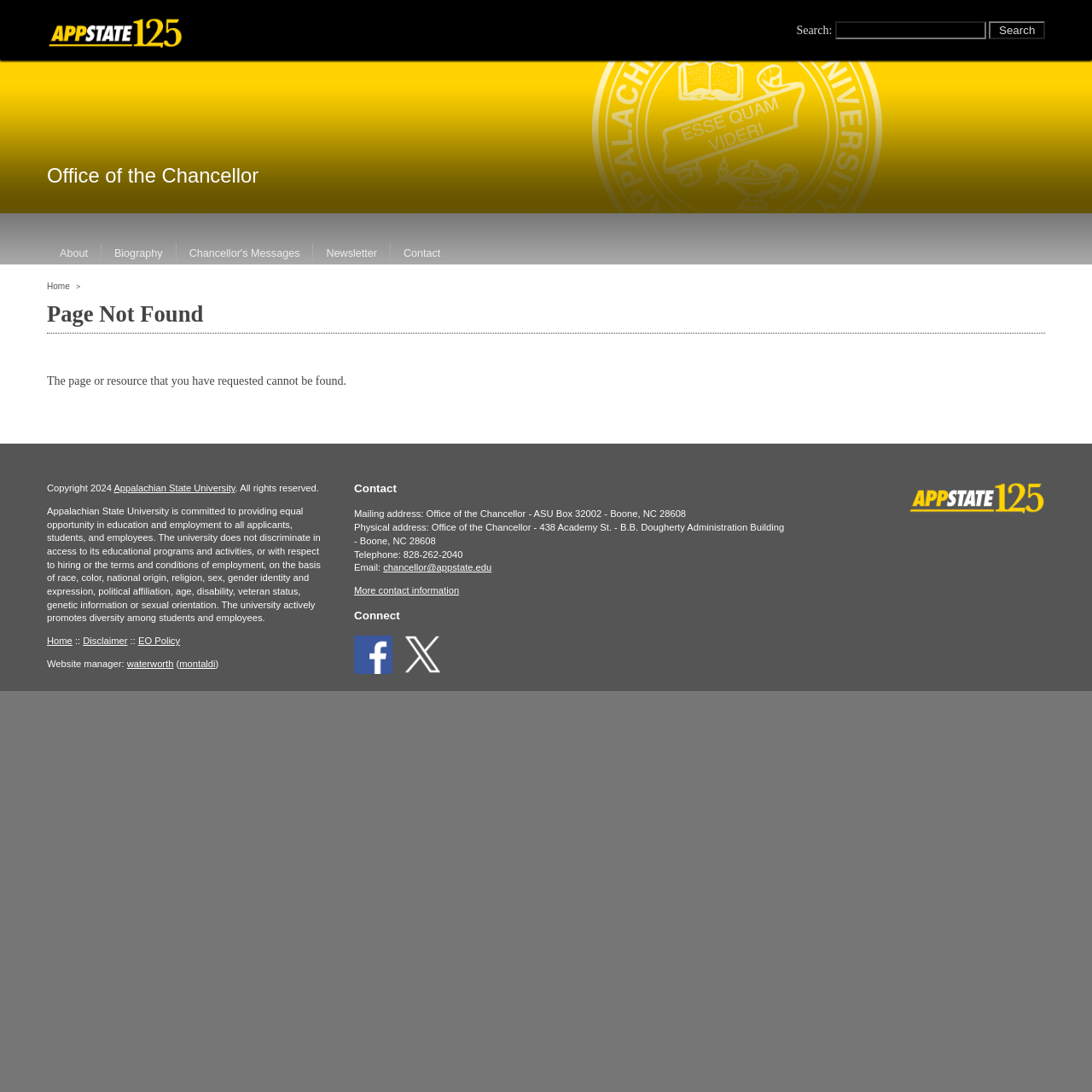Please specify the bounding box coordinates of the element that should be clicked to execute the given instruction: 'Contact the Chancellor'. Ensure the coordinates are four float numbers between 0 and 1, expressed as [left, top, right, bottom].

[0.324, 0.442, 0.363, 0.453]